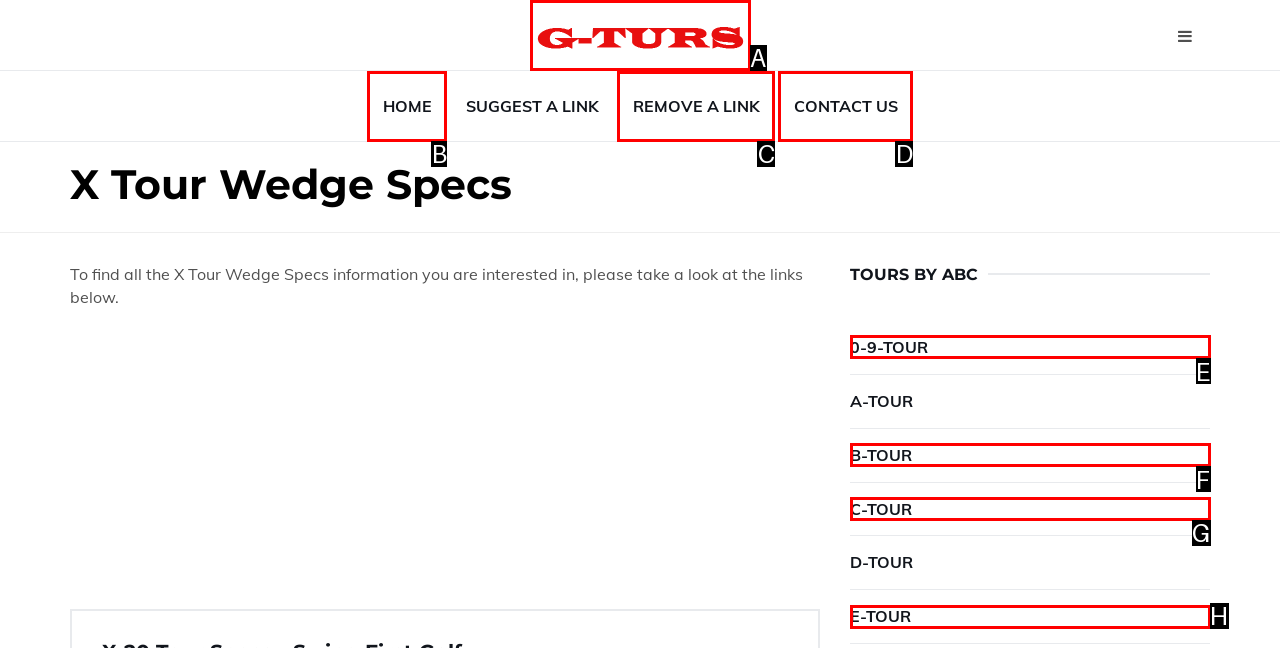Pick the option that best fits the description: Contact Us. Reply with the letter of the matching option directly.

D